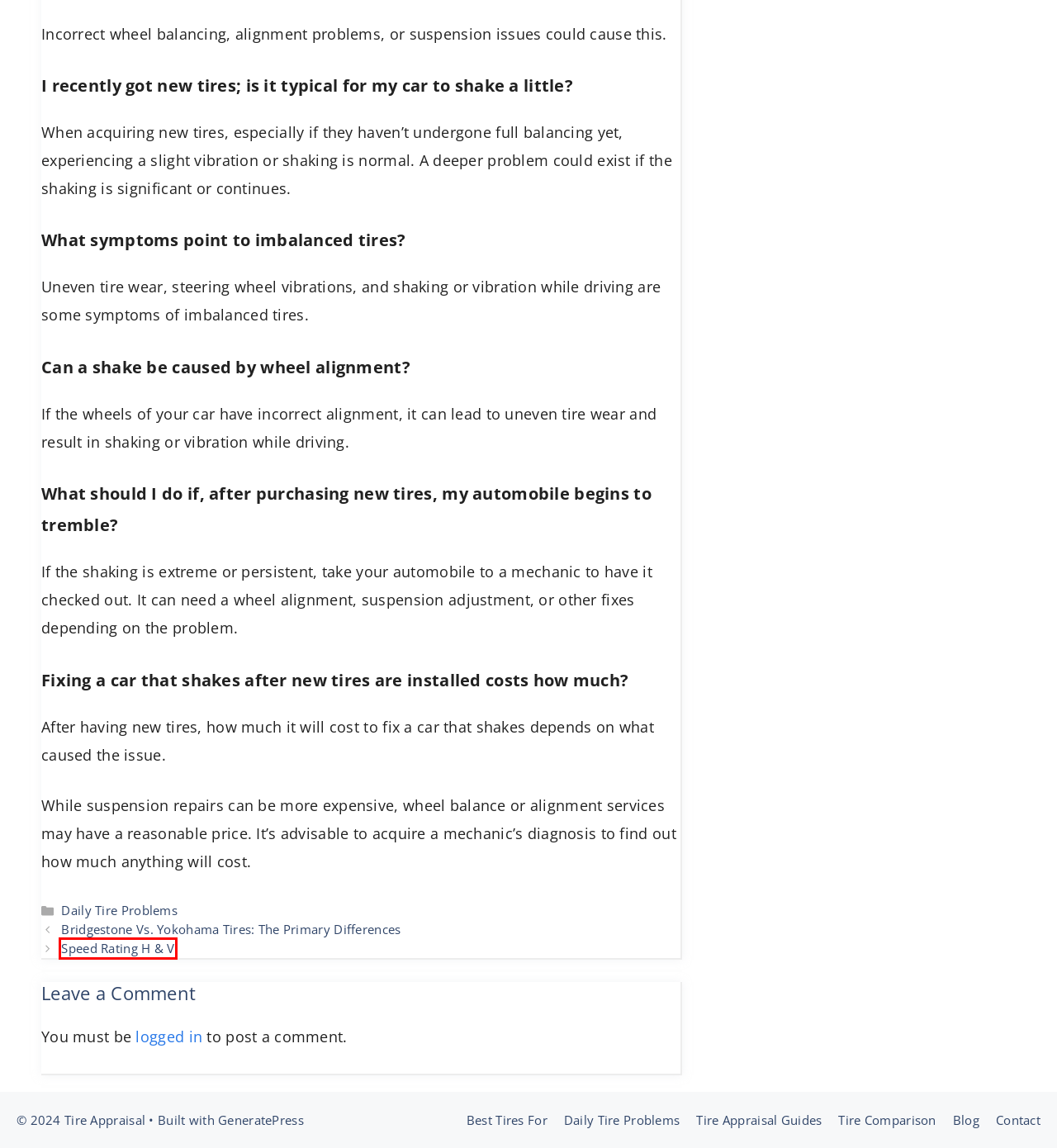You have a screenshot of a webpage with an element surrounded by a red bounding box. Choose the webpage description that best describes the new page after clicking the element inside the red bounding box. Here are the candidates:
A. When Do Costco Tire Sales Happen?
B. Speed Rating H & V
C. What is Costco Tire Inflation Cost?
D. Blog Archives - Tire Appraisal
E. Bridgestone Vs. Yokohama Tires: The Primary Differences
F. Log In ‹ Tire Appraisal  — WordPress
G. Falken Ziex ZE960 A/S Tire; 2023 Reviews and Ratings
H. How to calculate wheel curb climbing torque – x-engineer.org

B